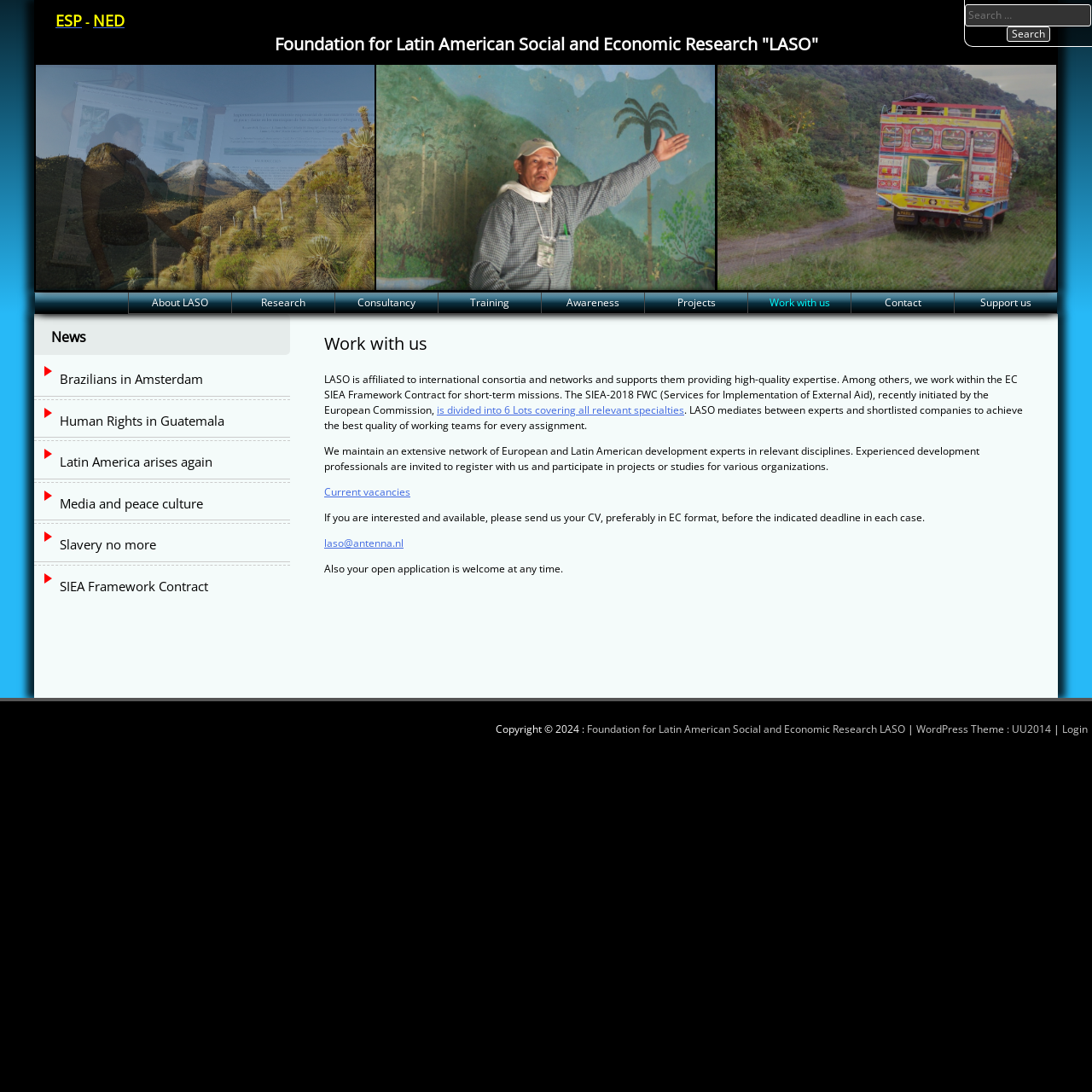What is the name of the organization?
Give a one-word or short-phrase answer derived from the screenshot.

LASO